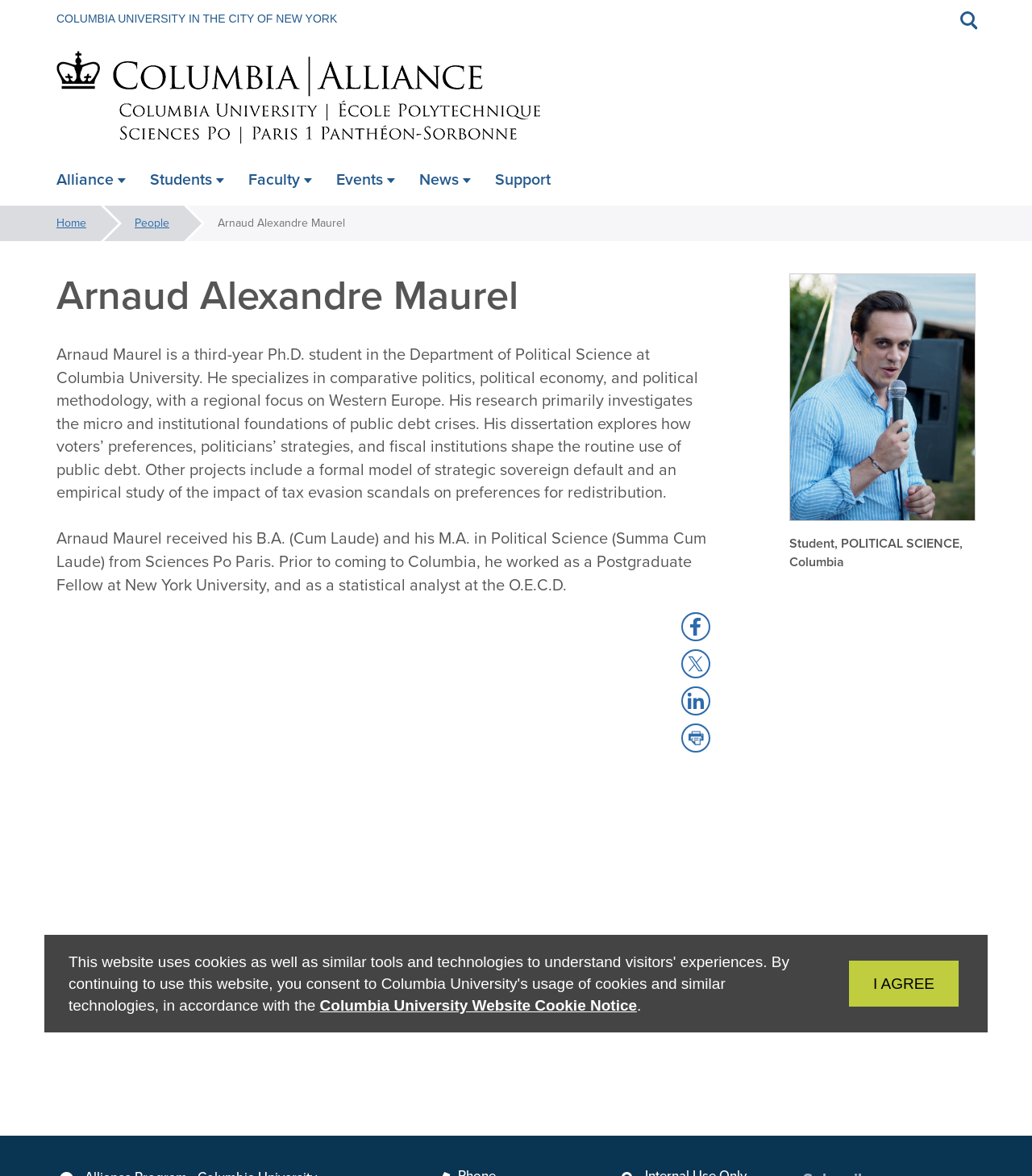Provide an in-depth caption for the webpage.

This webpage is about Arnaud Alexandre Maurel, a Ph.D. student in the Department of Political Science at Columbia University. At the top left corner, there is a link to skip to the main content. Next to it, there is a link to the Columbia University website. On the top right corner, there is a button to toggle search. Below the search button, there is the Alliance Program logo, which is an image.

The main navigation menu is located below the logo, with links to Alliance, Students, Faculty, Events, News, and Support. Below the navigation menu, there is a breadcrumbs section, which shows the current location as "Home > People > Arnaud Alexandre Maurel".

The main content of the page is an article about Arnaud Alexandre Maurel, with a heading that displays his name. Below the heading, there is a section that describes his research interests and background. This section is divided into two paragraphs, with the first paragraph describing his research focus and the second paragraph describing his education and work experience.

On the right side of the page, there is an image of Arnaud Alexandre Maurel. Below the image, there is a section that displays his title and affiliation as "Student, POLITICAL SCIENCE, Columbia".

At the bottom of the page, there are social media sharing buttons, including Facebook, X, LinkedIn, and Print. Below the sharing buttons, there is a cookie notice with a button to close it and a link to the Columbia University Website Cookie Notice.

Overall, the webpage is dedicated to providing information about Arnaud Alexandre Maurel, with a focus on his research and background.